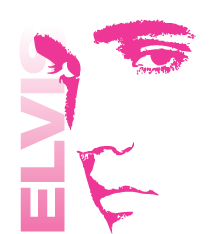Provide a comprehensive description of the image.

This vibrant image features a stylized depiction of the iconic music legend Elvis Presley. The artwork prominently displays a pink silhouette of Elvis's face, emphasizing his striking features and captivating gaze. To the left, the name "ELVIS" is boldly rendered in a matching pink, creating a dynamic contrast against the background. This graphic encapsulates the enduring legacy of Elvis Presley, celebrating his significant impact on music and pop culture. The design exudes a modern flair while paying homage to the timeless charisma of the King of Rock and Roll.